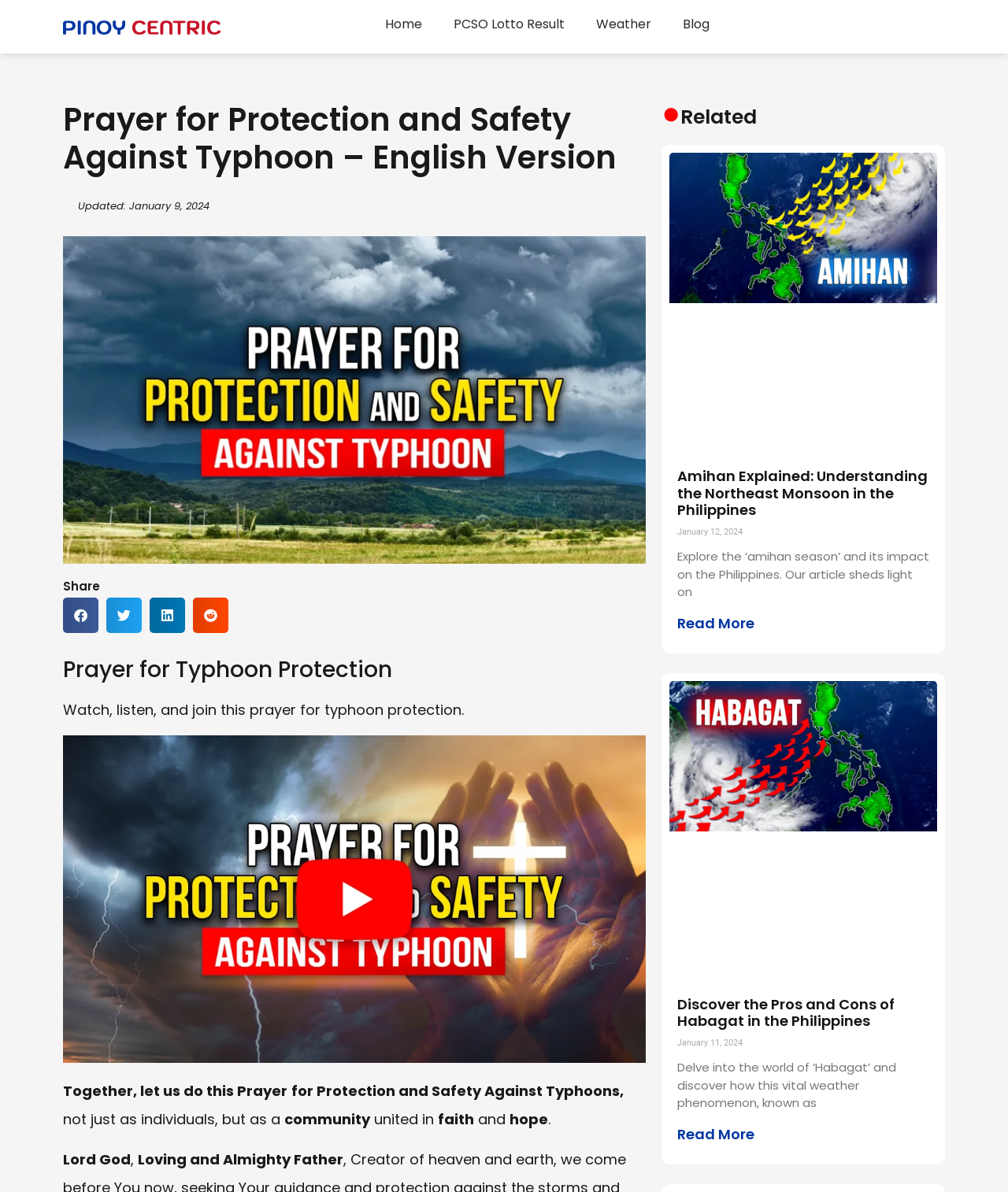What is the title of the related article about the Northeast Monsoon?
Please ensure your answer is as detailed and informative as possible.

I found the answer by reading the heading 'Amihan Explained: Understanding the Northeast Monsoon in the Philippines' in the 'Related' section. This suggests that the title of the related article is 'Amihan Explained'.